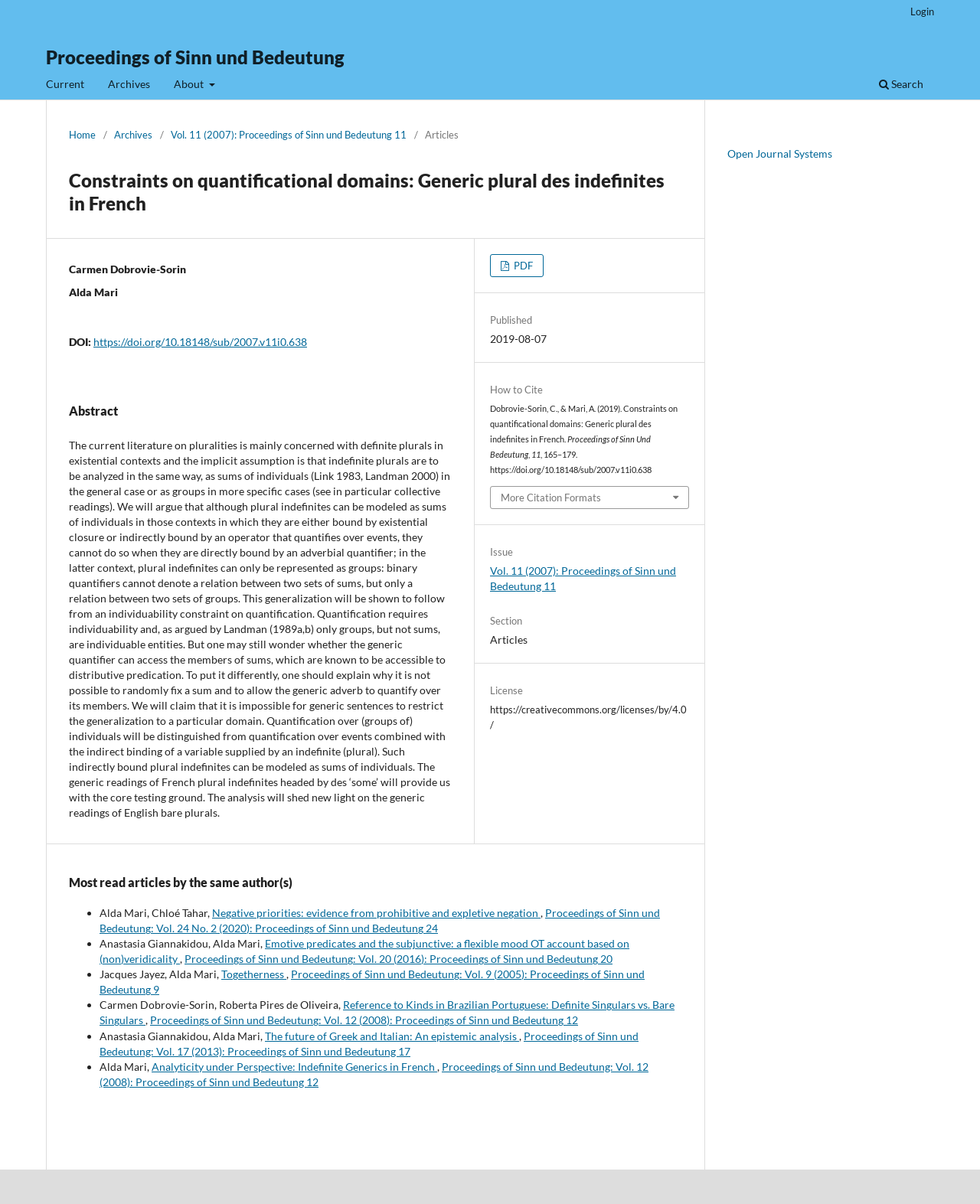What is the title of the article? Look at the image and give a one-word or short phrase answer.

Constraints on quantificational domains: Generic plural des indefinites in French